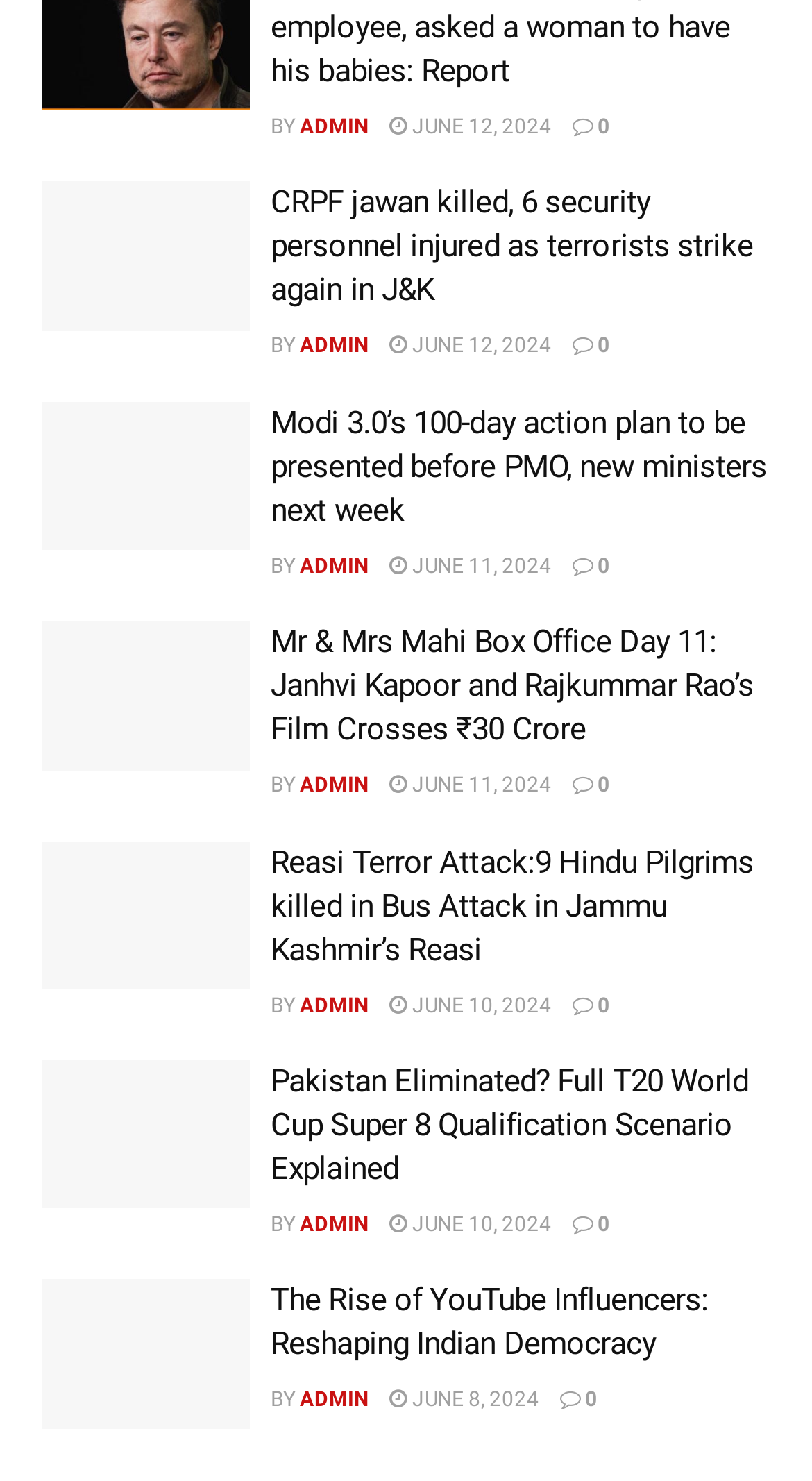How many articles are on this webpage?
Look at the screenshot and respond with a single word or phrase.

5